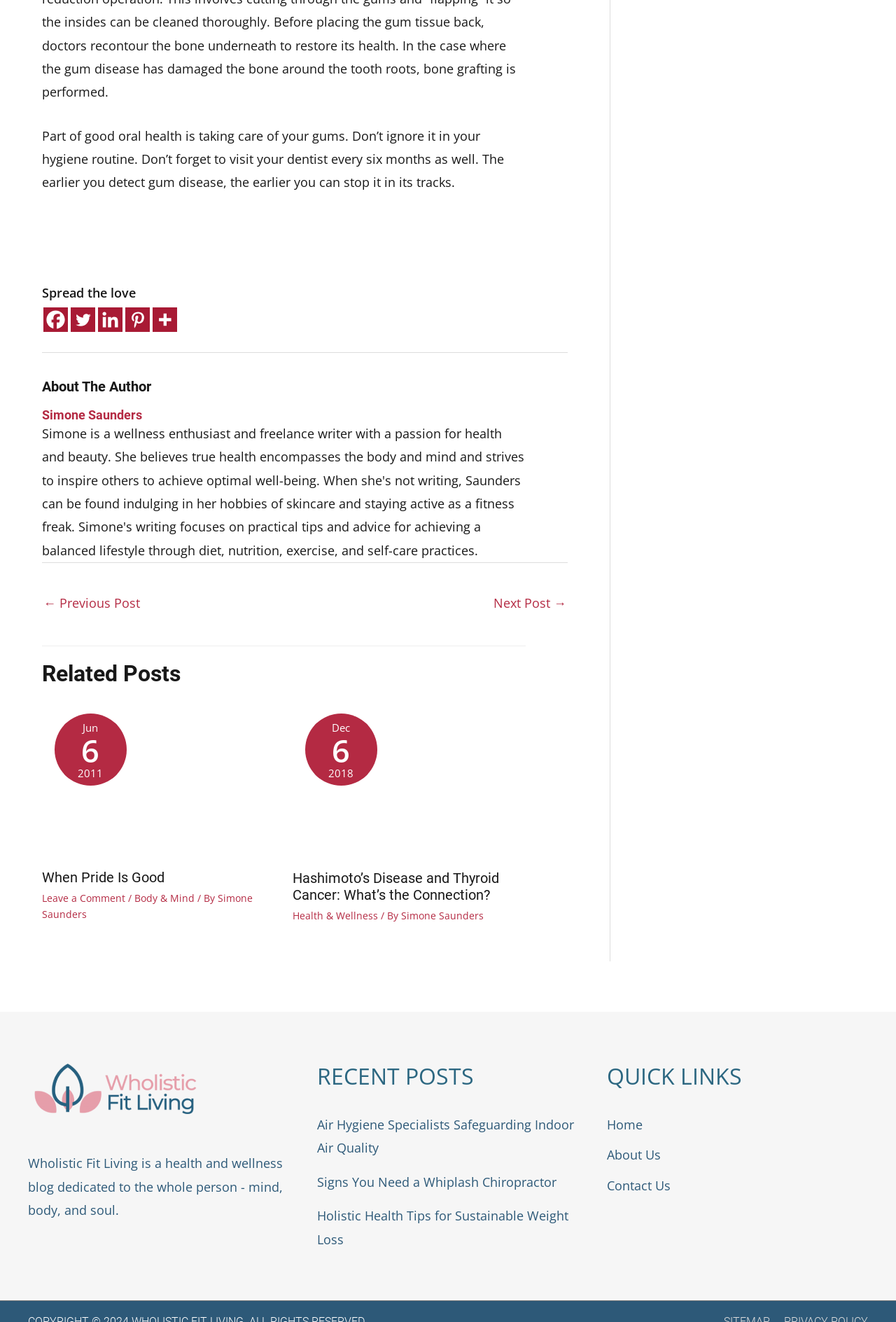Answer in one word or a short phrase: 
Who is the author of the article?

Simone Saunders